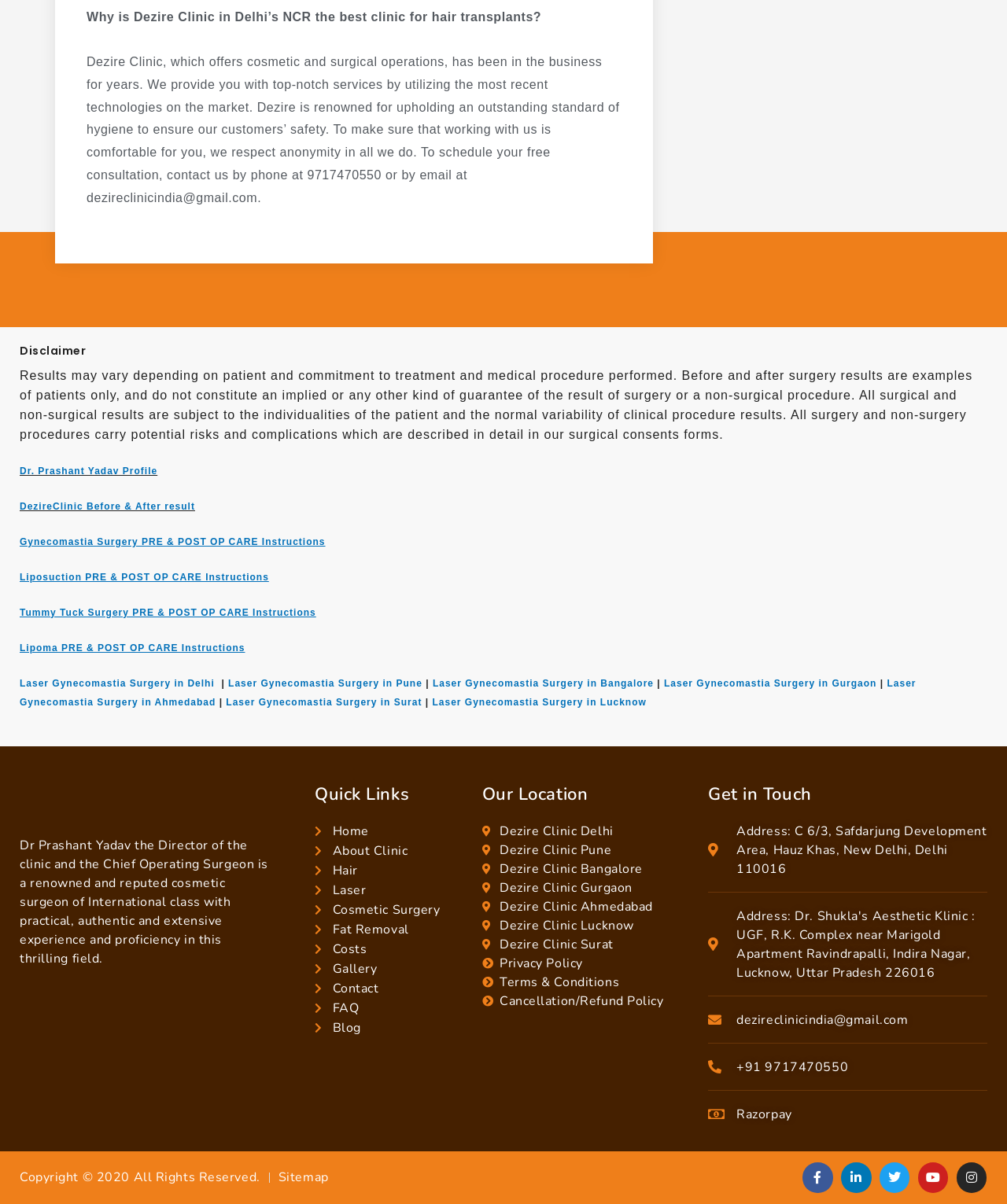Please find the bounding box coordinates of the element that you should click to achieve the following instruction: "View Dr. Prashant Yadav's profile". The coordinates should be presented as four float numbers between 0 and 1: [left, top, right, bottom].

[0.02, 0.387, 0.156, 0.396]